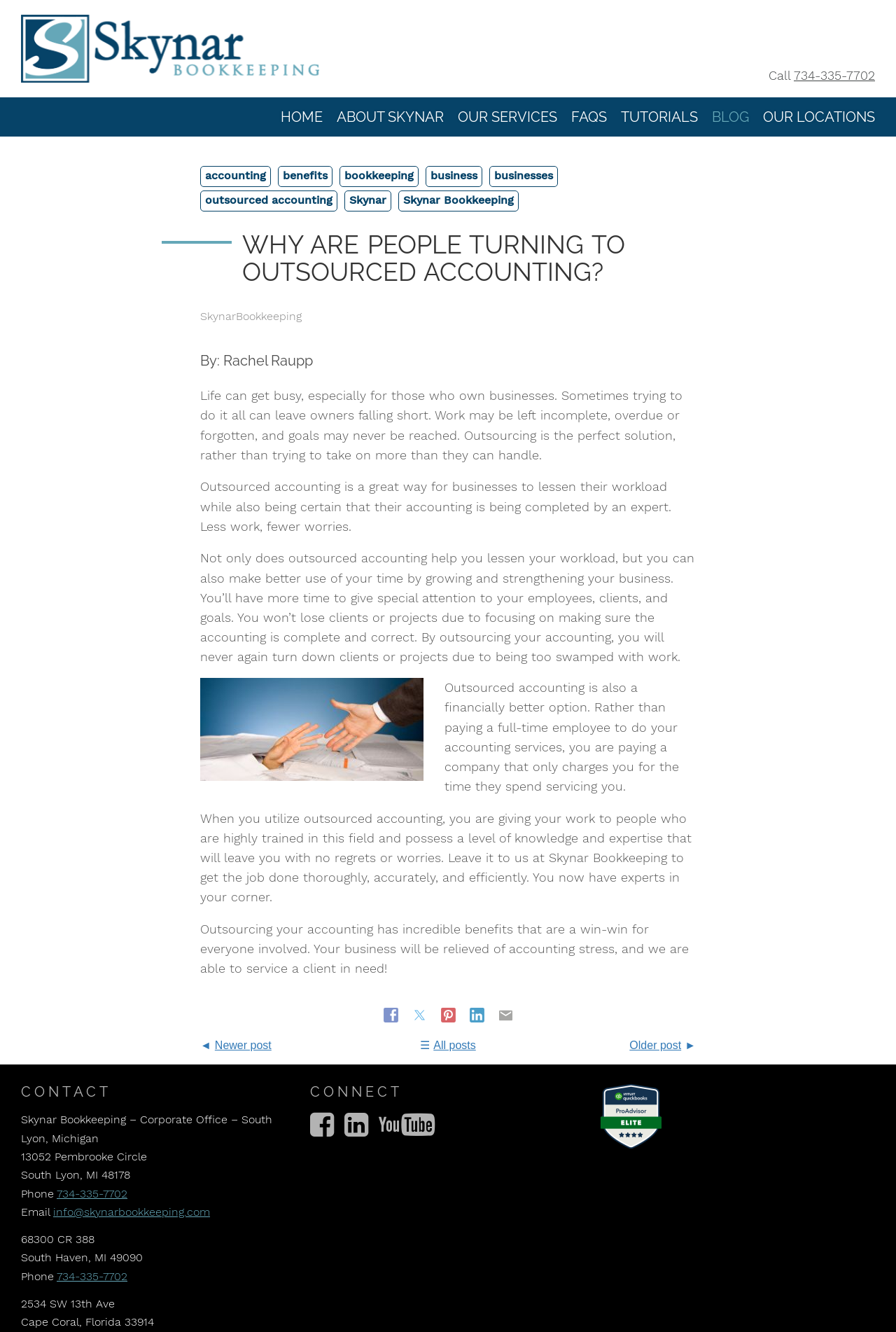Please identify the webpage's heading and generate its text content.

WHY ARE PEOPLE TURNING TO OUTSOURCED ACCOUNTING?